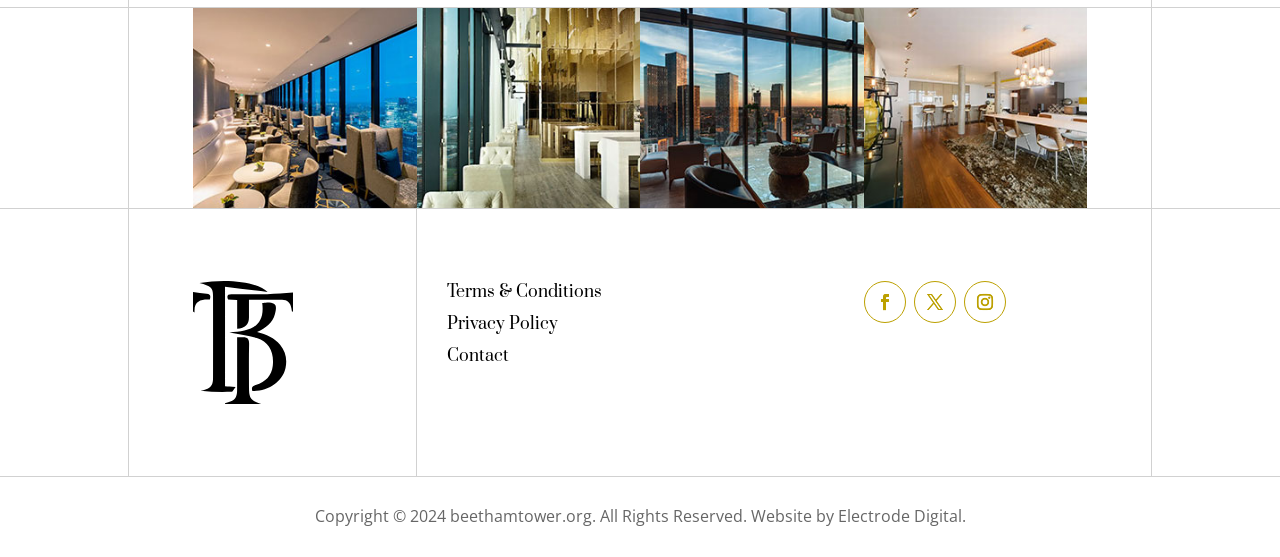Provide the bounding box coordinates of the HTML element this sentence describes: "Follow". The bounding box coordinates consist of four float numbers between 0 and 1, i.e., [left, top, right, bottom].

[0.714, 0.504, 0.746, 0.579]